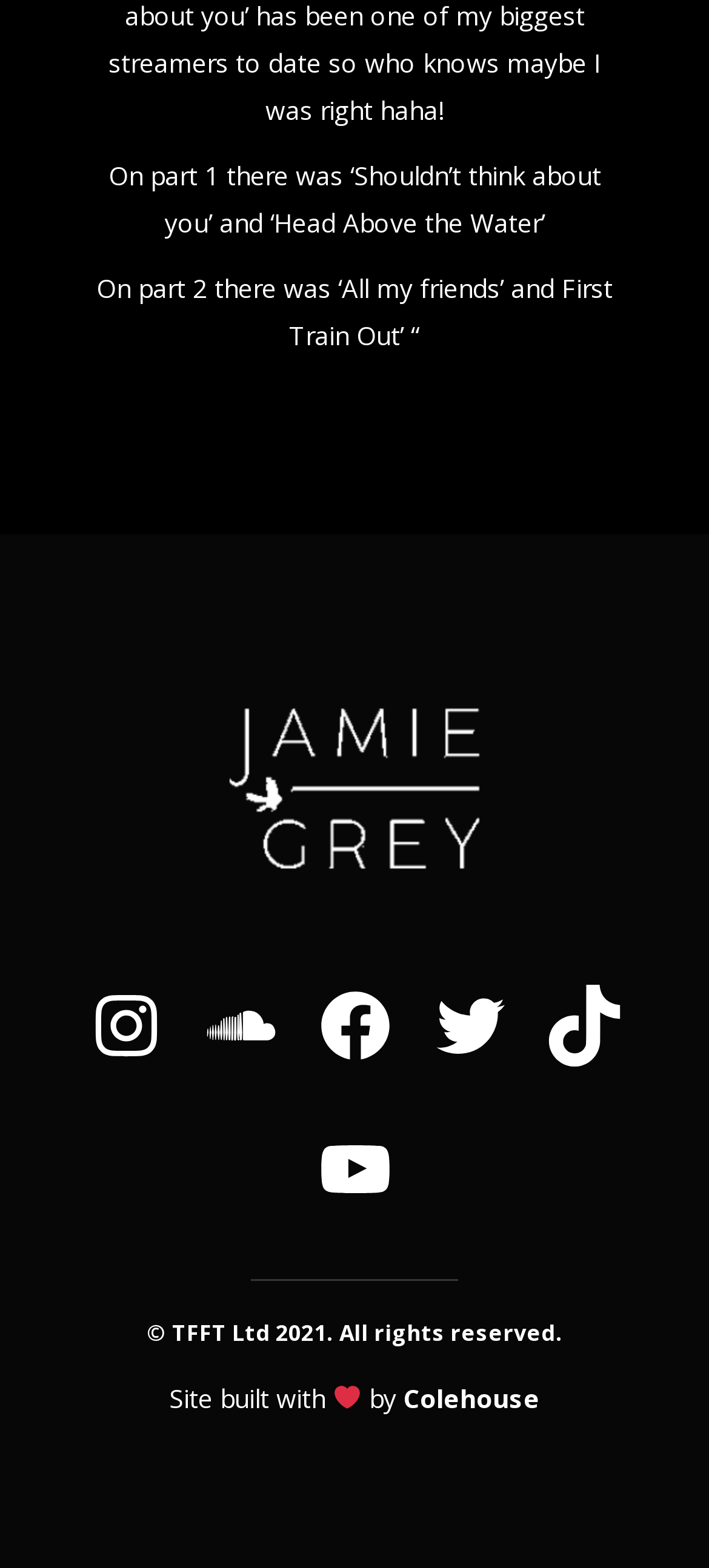Please identify the bounding box coordinates of the area that needs to be clicked to fulfill the following instruction: "Open Twitter."

[0.604, 0.628, 0.719, 0.68]